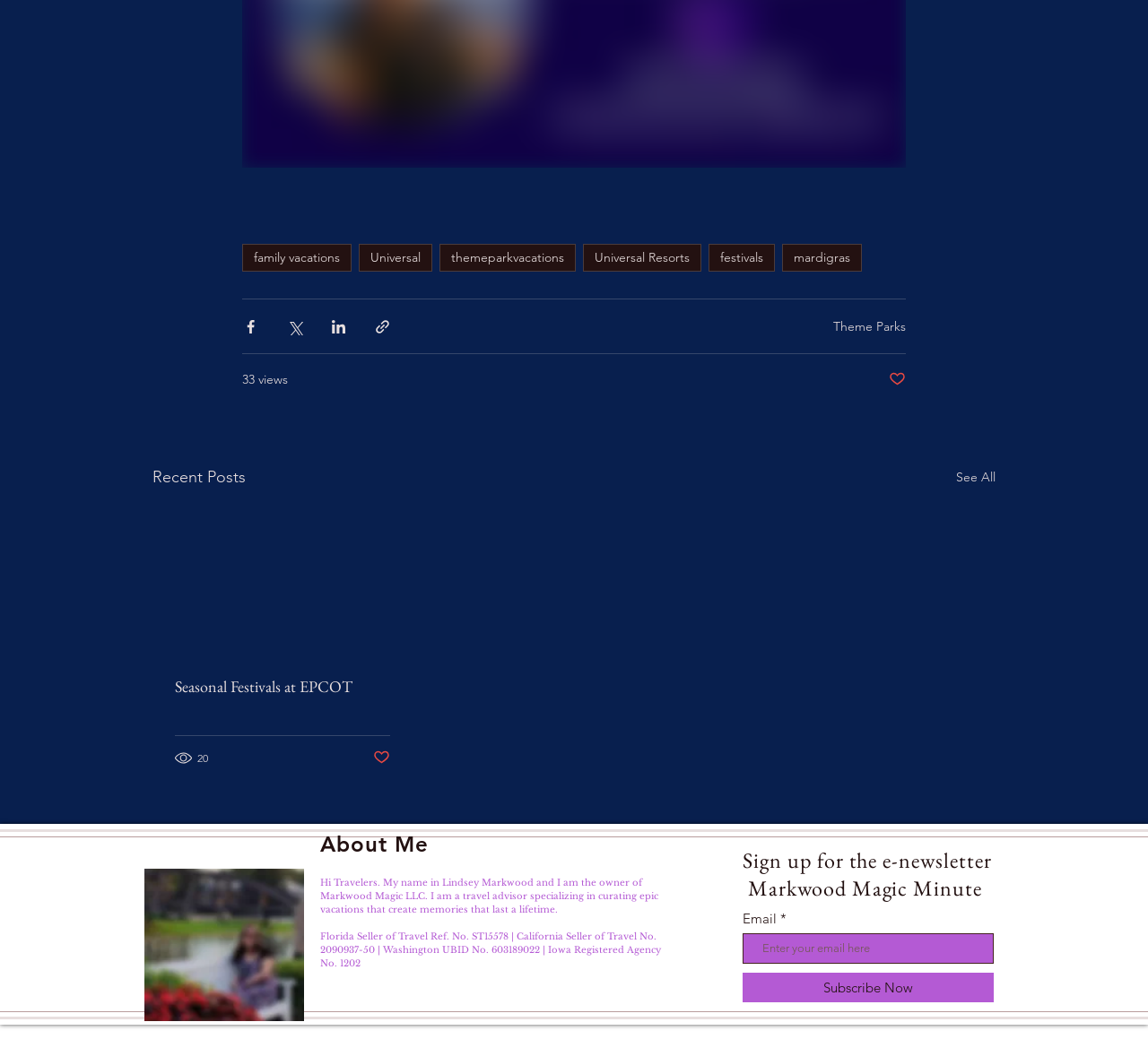Please respond to the question with a concise word or phrase:
What is the purpose of the textbox at the bottom of the page?

To enter email address